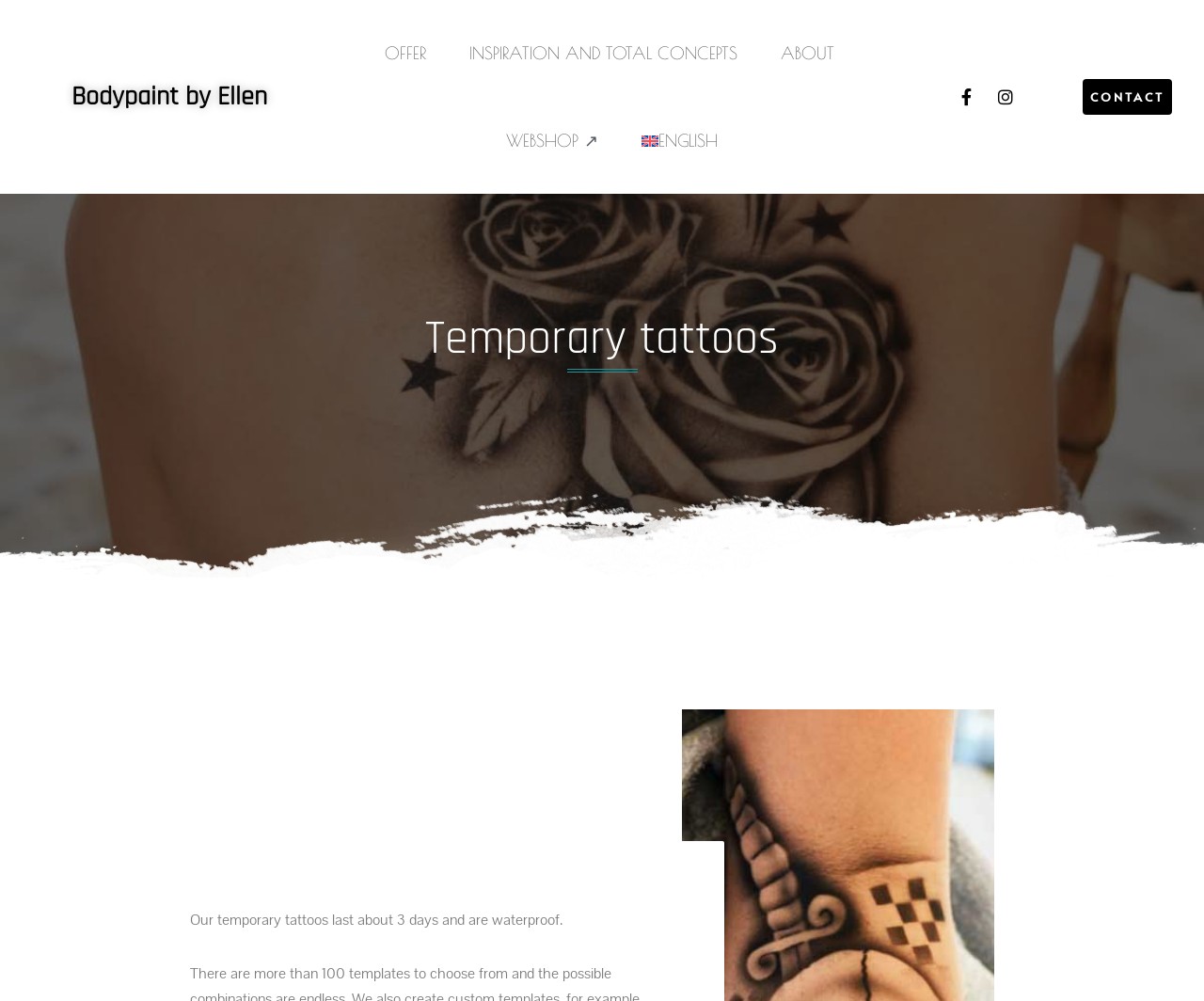Can you find the bounding box coordinates for the UI element given this description: "Bodypaint by Ellen"? Provide the coordinates as four float numbers between 0 and 1: [left, top, right, bottom].

[0.059, 0.08, 0.222, 0.114]